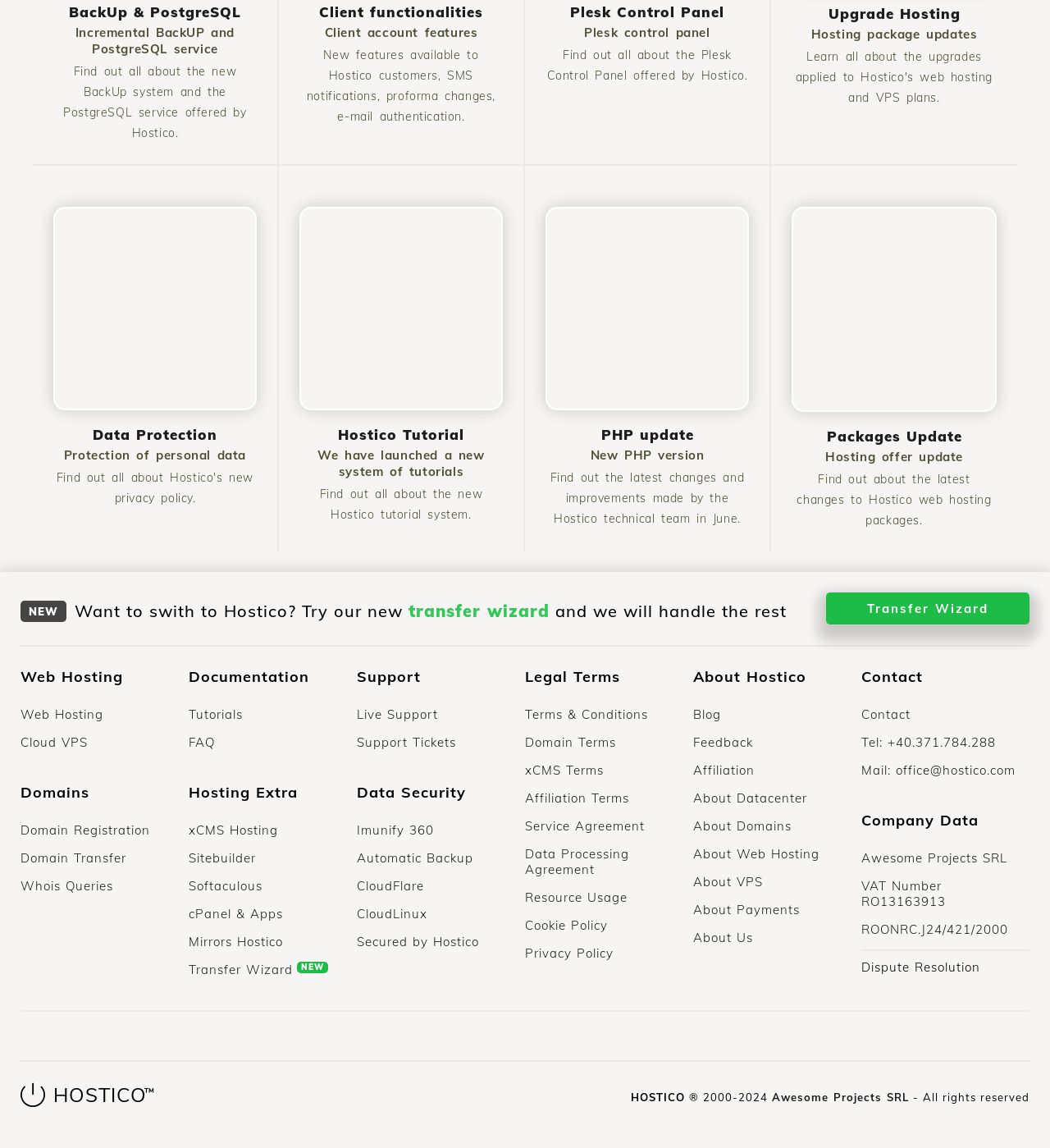Please reply with a single word or brief phrase to the question: 
What is the location of the 'Transfer Wizard' link?

Bottom left